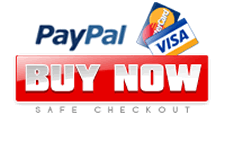What assurance is provided for the transaction process?
Please craft a detailed and exhaustive response to the question.

The image prominently displays the words 'SAFE CHECKOUT', which reinforces the assurance of a secure transaction process, providing customers with confidence in the safety of their transactions.